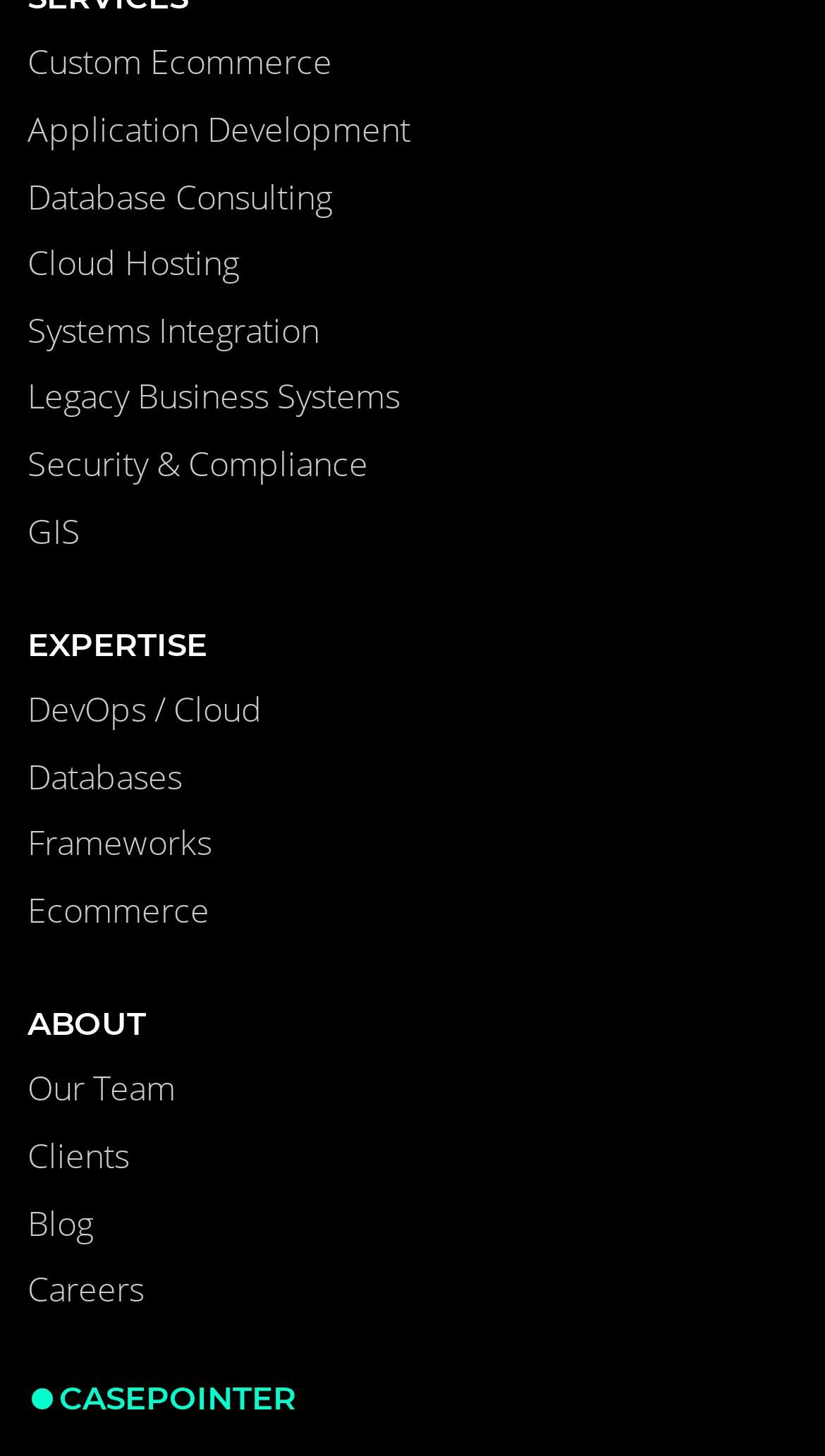Please identify the bounding box coordinates of the region to click in order to complete the task: "Read about the company's expertise". The coordinates must be four float numbers between 0 and 1, specified as [left, top, right, bottom].

[0.033, 0.428, 0.251, 0.456]